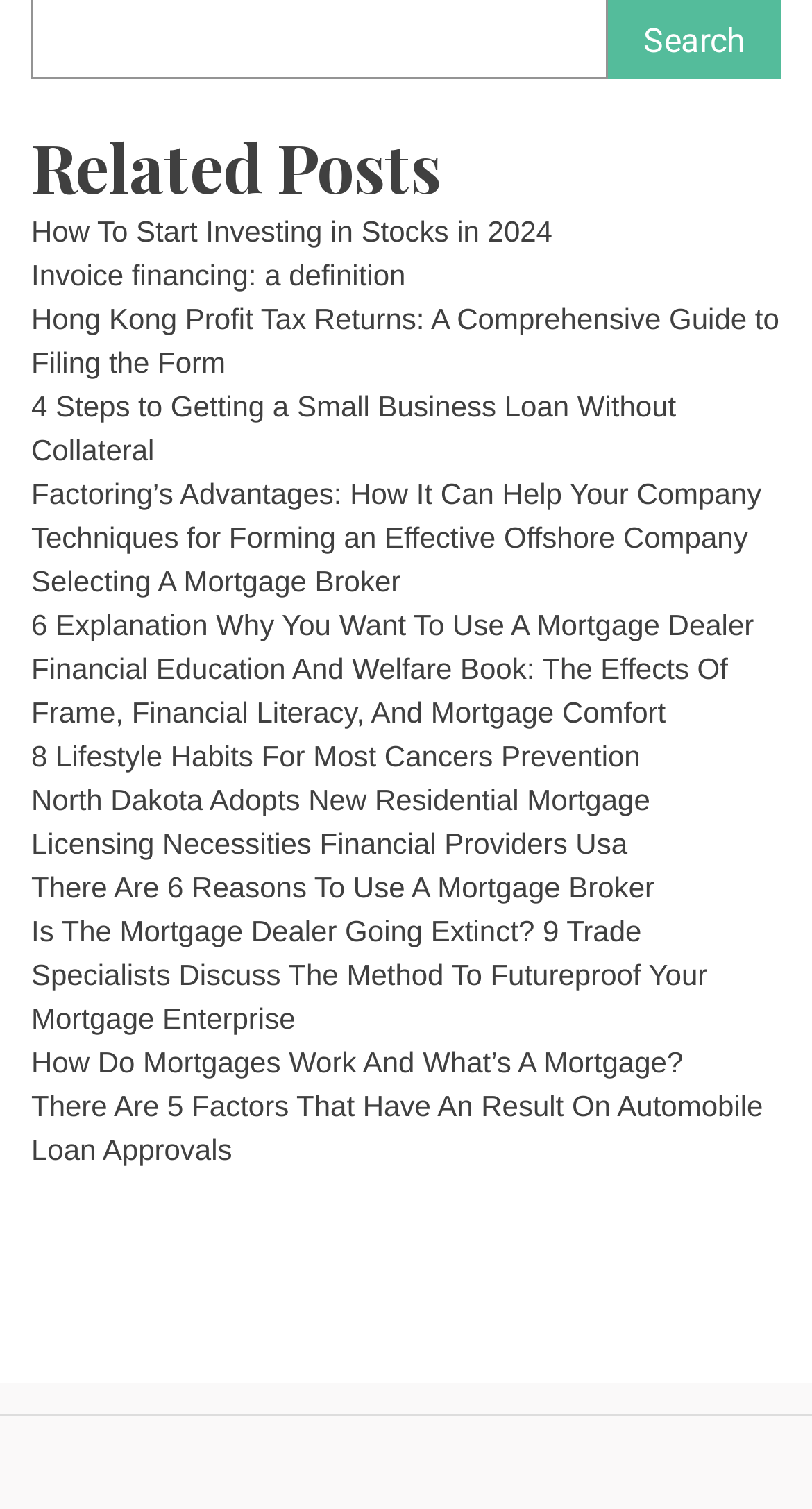Determine the bounding box for the HTML element described here: "Invoice financing: a definition". The coordinates should be given as [left, top, right, bottom] with each number being a float between 0 and 1.

[0.038, 0.171, 0.499, 0.193]